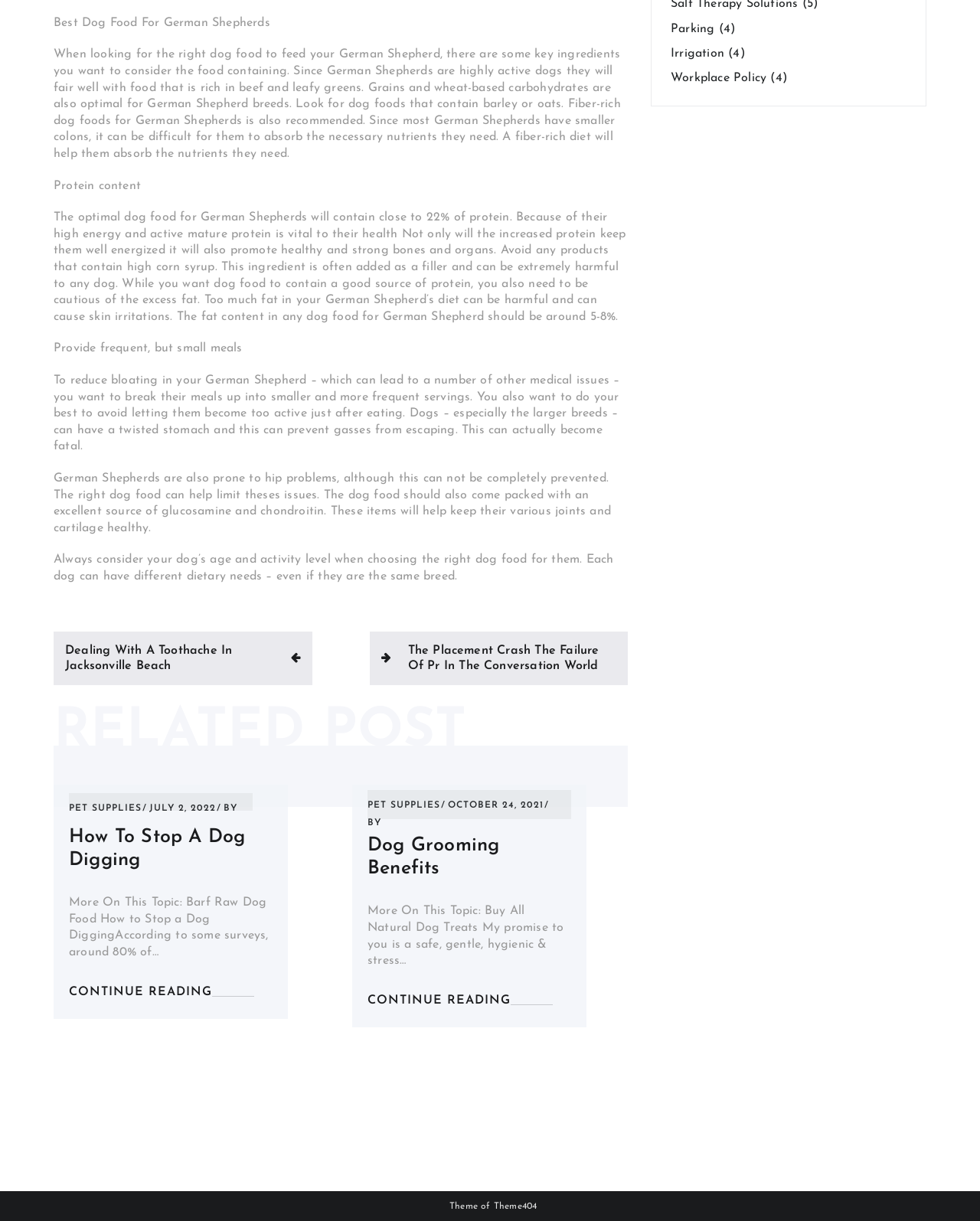Identify the bounding box coordinates for the UI element described by the following text: "Workplace Policy (4)". Provide the coordinates as four float numbers between 0 and 1, in the format [left, top, right, bottom].

[0.684, 0.059, 0.803, 0.069]